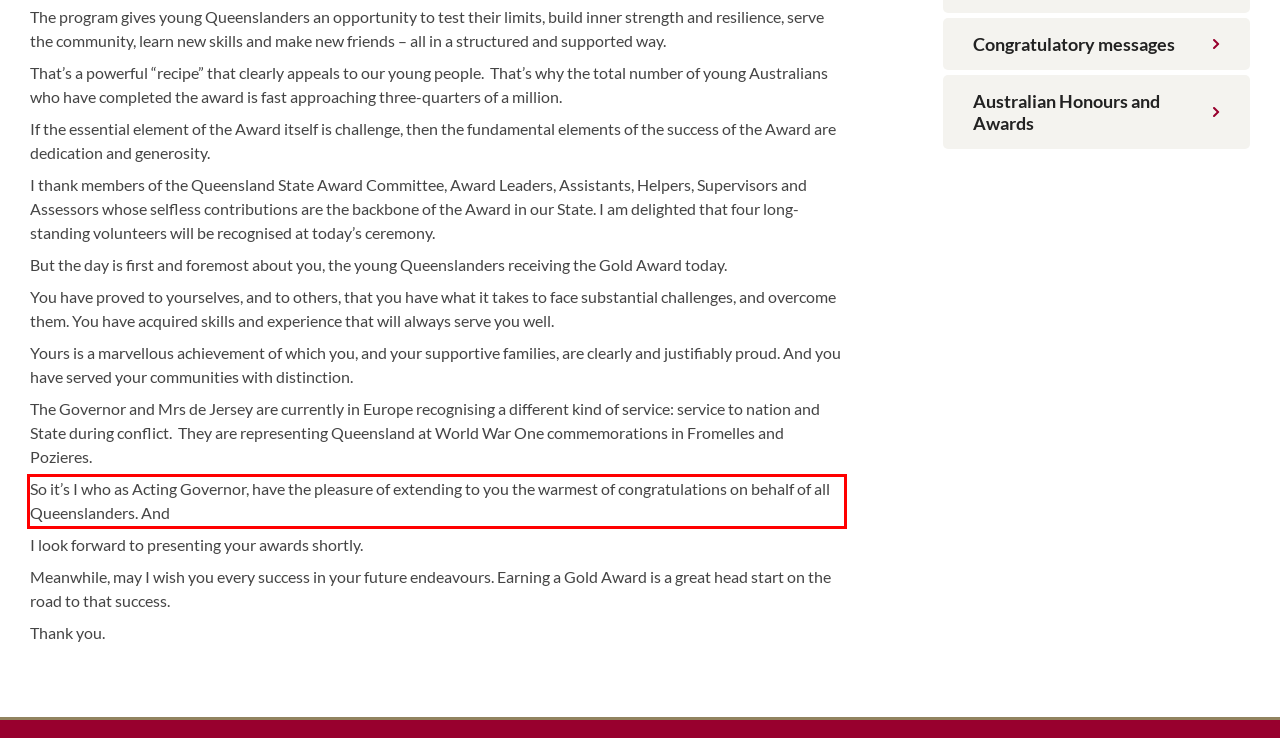Given a screenshot of a webpage, identify the red bounding box and perform OCR to recognize the text within that box.

So it’s I who as Acting Governor, have the pleasure of extending to you the warmest of congratulations on behalf of all Queenslanders. And